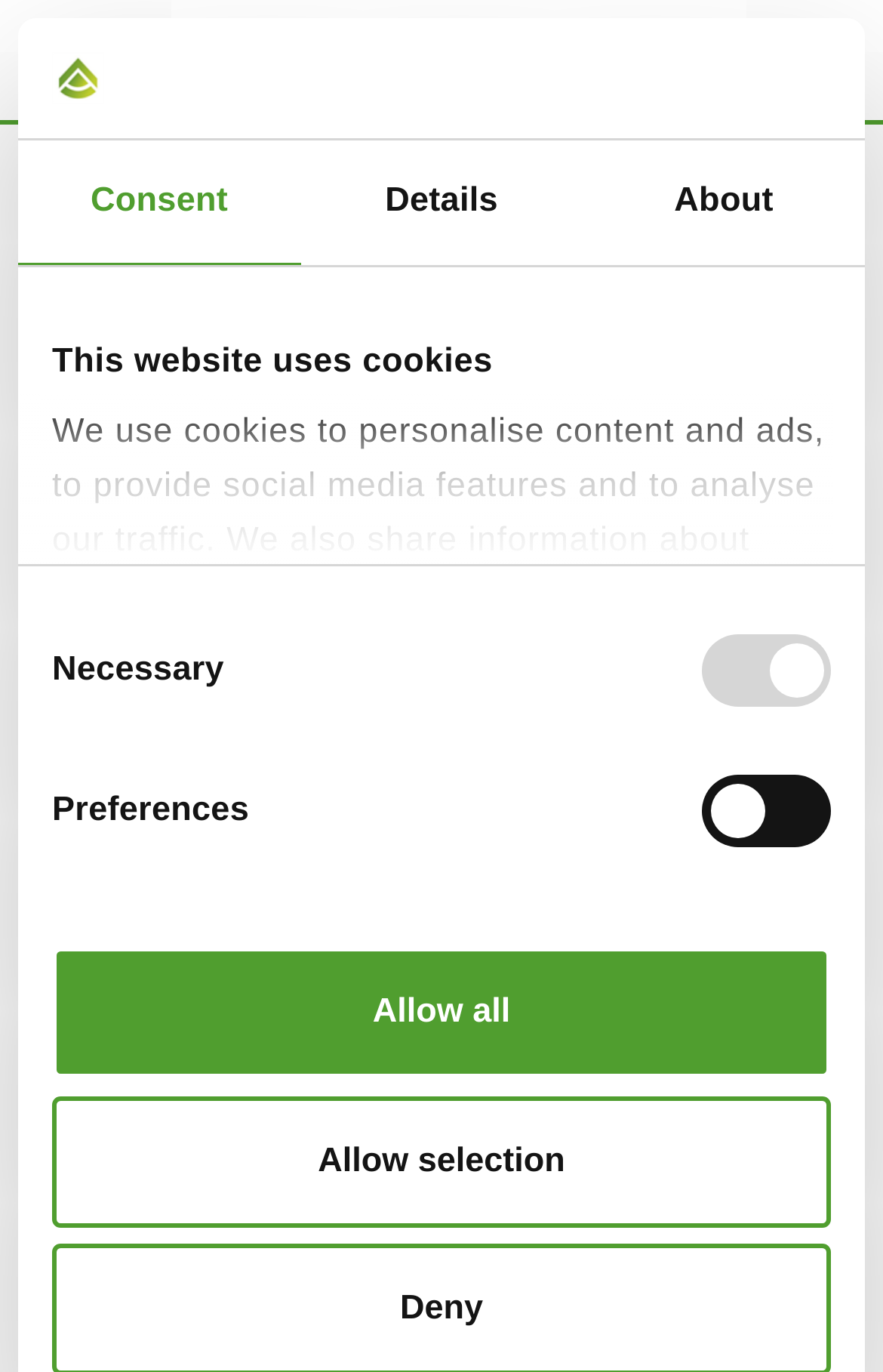Write an elaborate caption that captures the essence of the webpage.

The webpage appears to be a news article or press release about Algol Group's achievement in the Responsible Summer Job 2018 competition. At the top left corner, there is a logo image. Below the logo, there is a horizontal tab list with three tabs: "Consent", "Details", and "About". The "Consent" tab is currently selected.

On the main content area, there is a tab panel corresponding to the "Consent" tab, which contains a lengthy text about the website's use of cookies and how it shares information with social media, advertising, and analytics partners. Below this text, there is a "Consent Selection" group with four checkboxes labeled "Necessary", "Preferences", "Statistics", and "Marketing". The "Necessary" checkbox is disabled and checked, while the other three are unchecked.

There are two buttons below the checkboxes: "Allow selection" and "Allow all". At the top right corner, there are several buttons and links, including a "Homepage" link, a "Language" button with the current language set to "EN", a "Toggle navigation" button, and a search button with a magnifying glass icon.

Below the top navigation bar, there is a navigation menu with links to "Algol home" and "News", followed by the title of the current page: "Third place for Algol in Responsible Summer Job 2018 competition". The main content of the page is a press release with a heading, a date "6.9.2018", and a paragraph of text describing Algol Group's achievement in the competition.